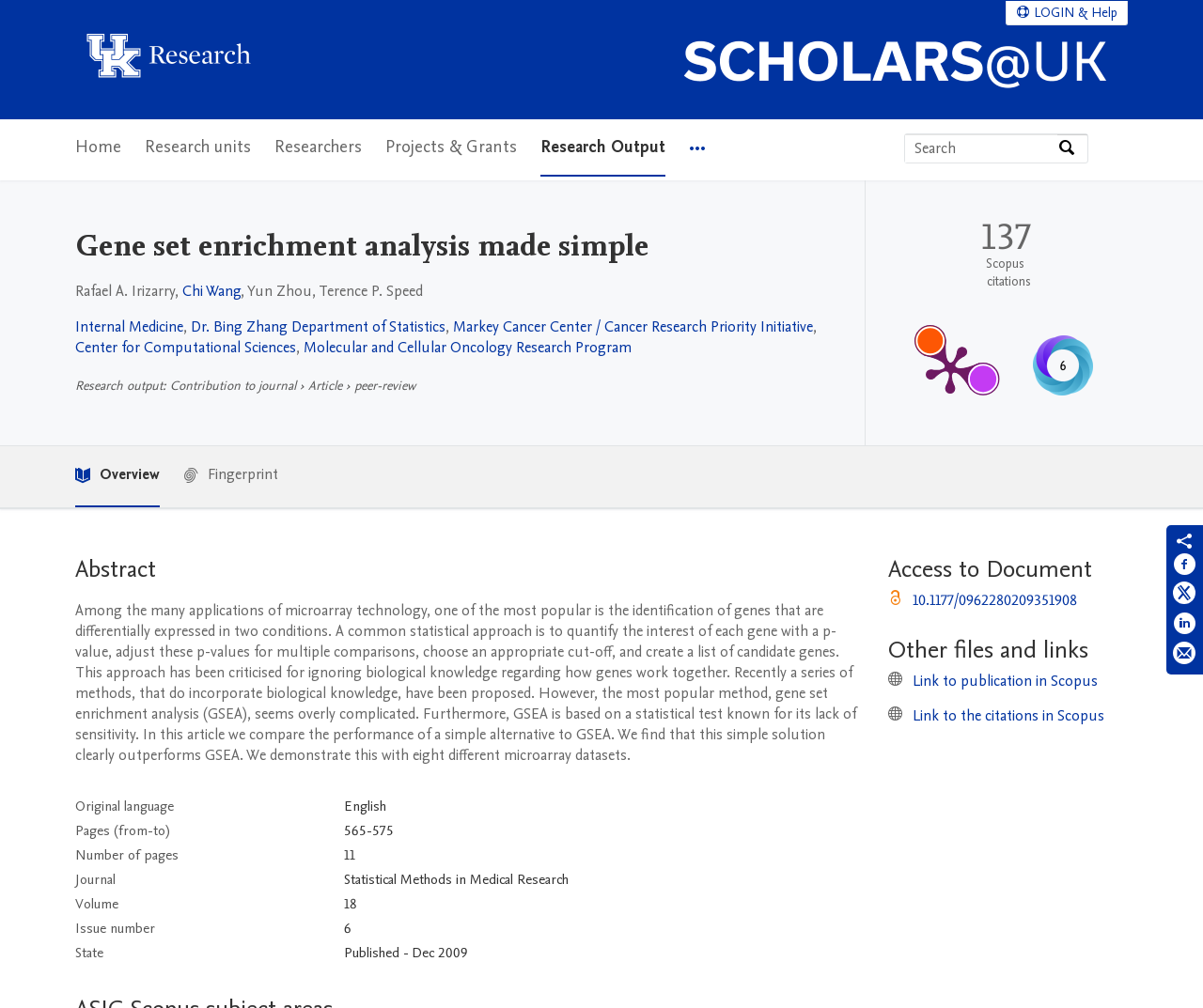Respond to the question below with a single word or phrase:
How many pages does the article have?

11